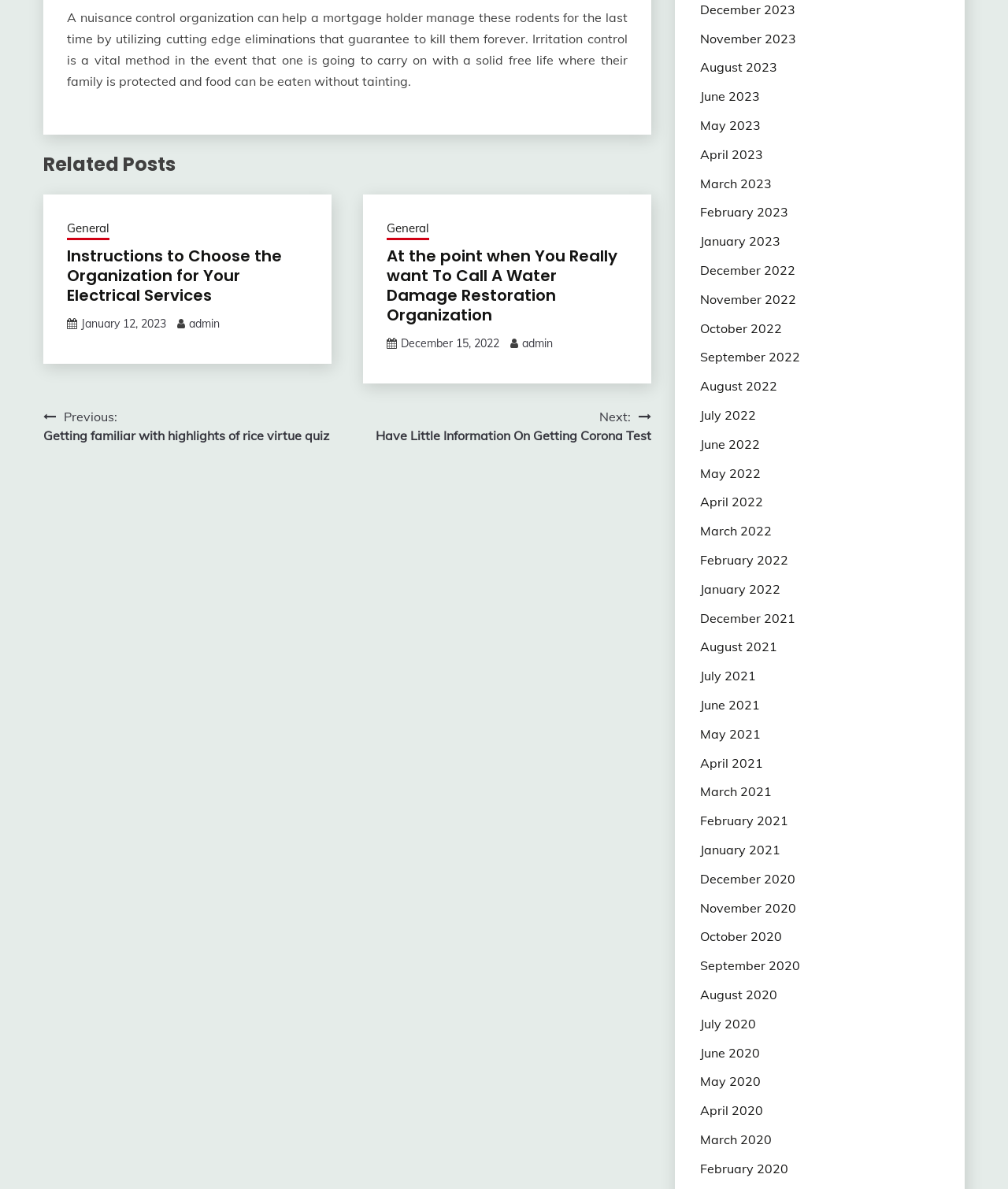Who is the author of the posts?
Give a thorough and detailed response to the question.

The author of the posts is 'admin', as indicated by the links 'admin' next to each post date.